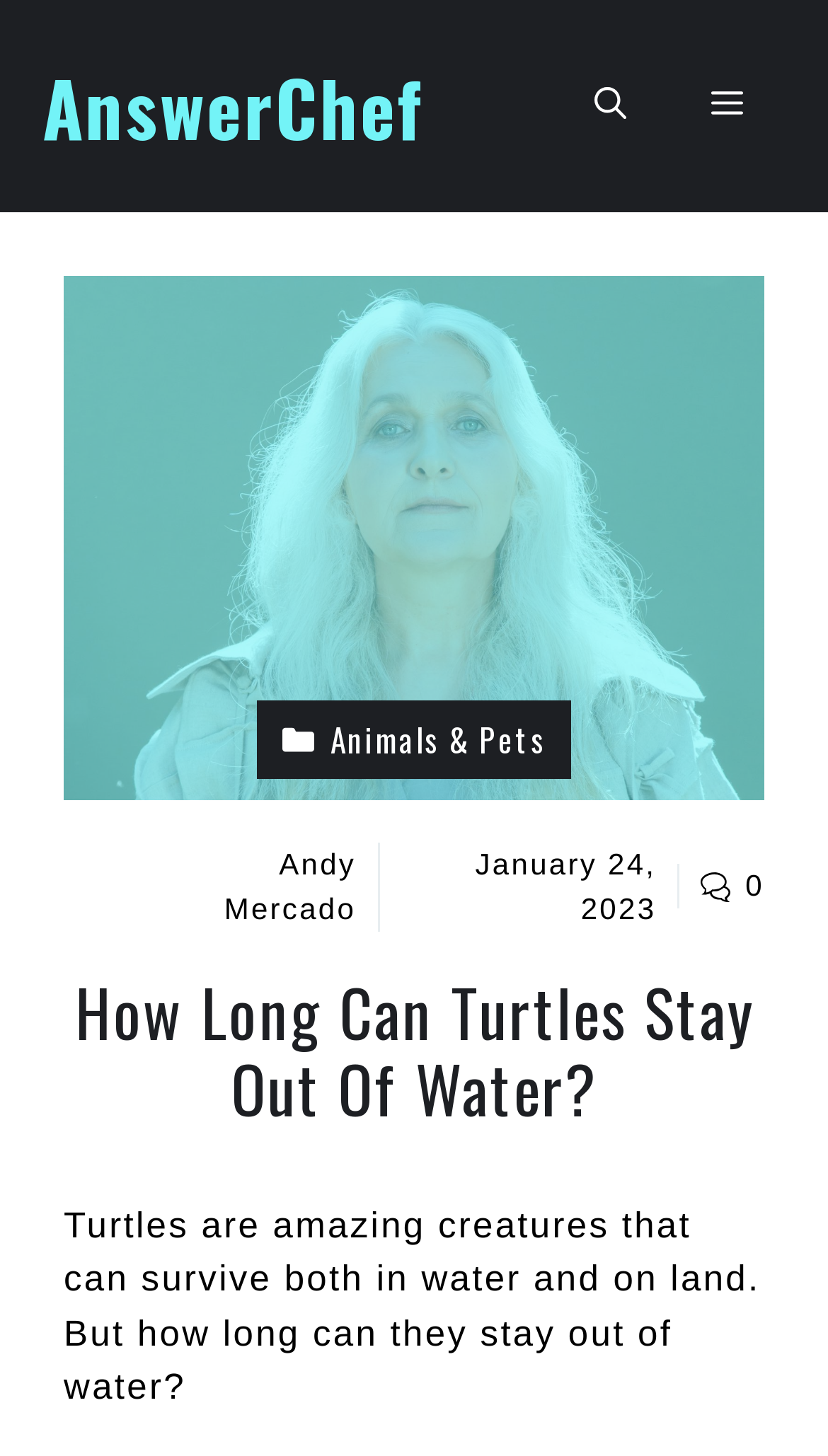What is the topic of the article?
Using the screenshot, give a one-word or short phrase answer.

Turtles